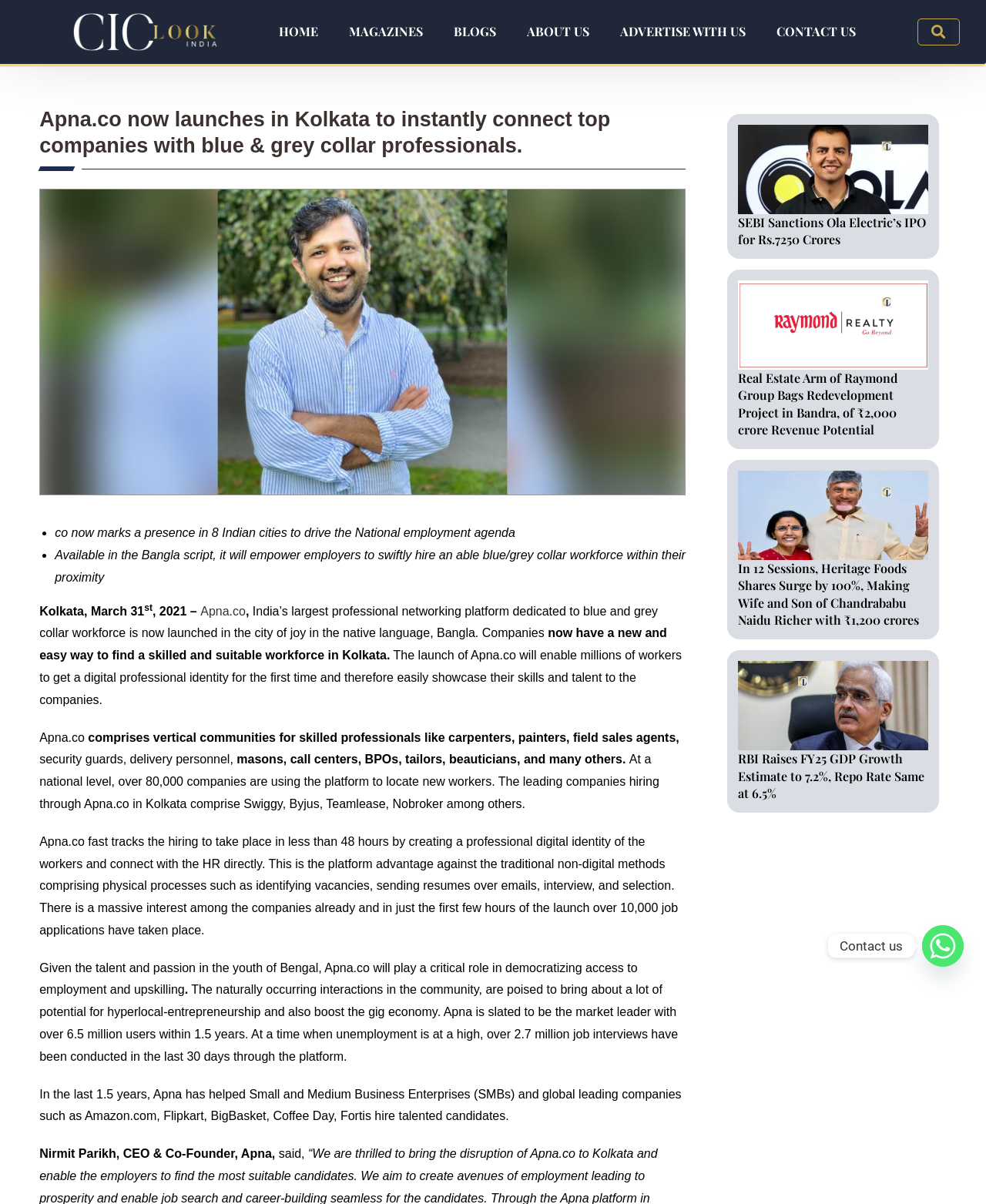Who is the CEO and Co-Founder of Apna.co?
Look at the image and provide a short answer using one word or a phrase.

Nirmit Parikh